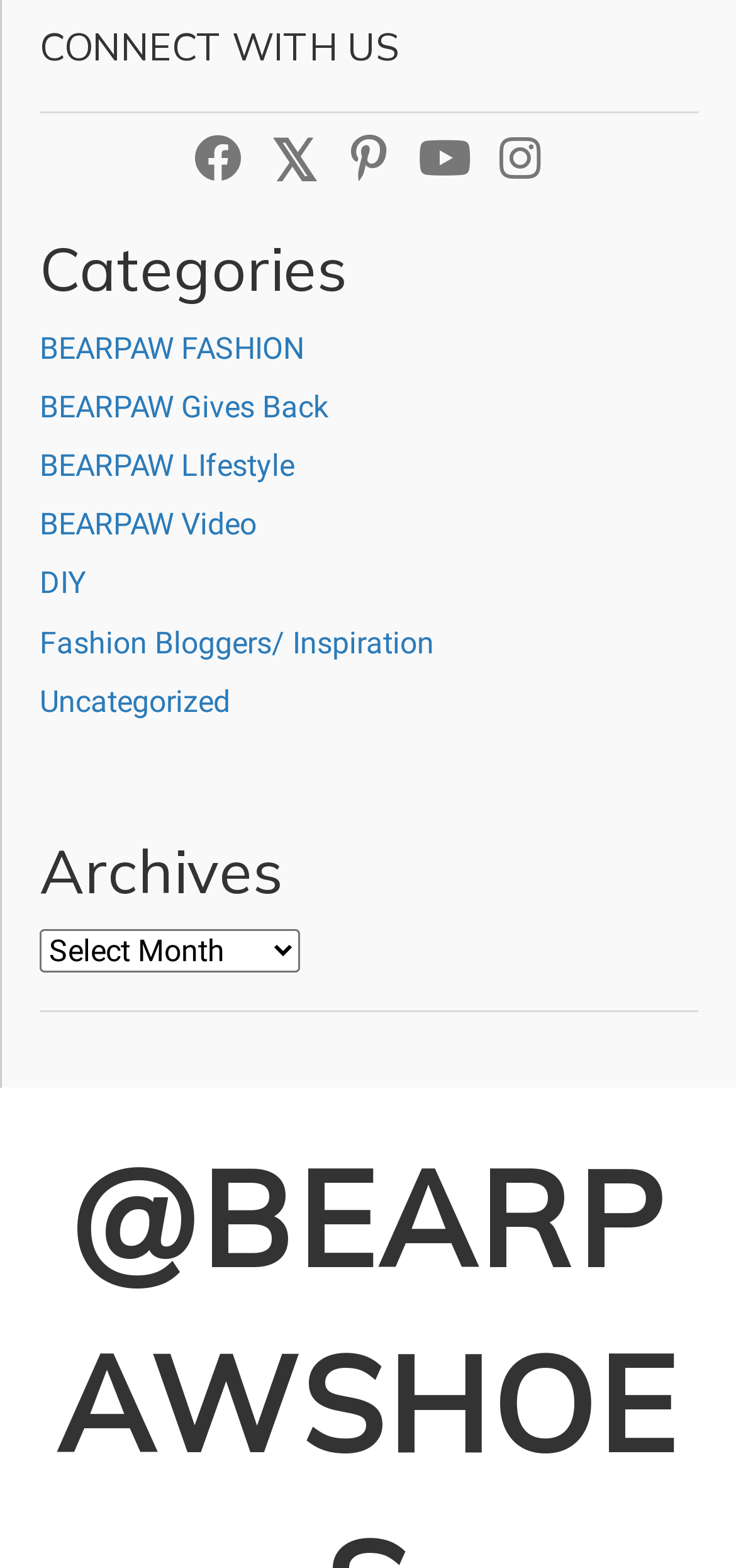Given the description: "Fashion Bloggers/ Inspiration", determine the bounding box coordinates of the UI element. The coordinates should be formatted as four float numbers between 0 and 1, [left, top, right, bottom].

[0.054, 0.398, 0.59, 0.421]